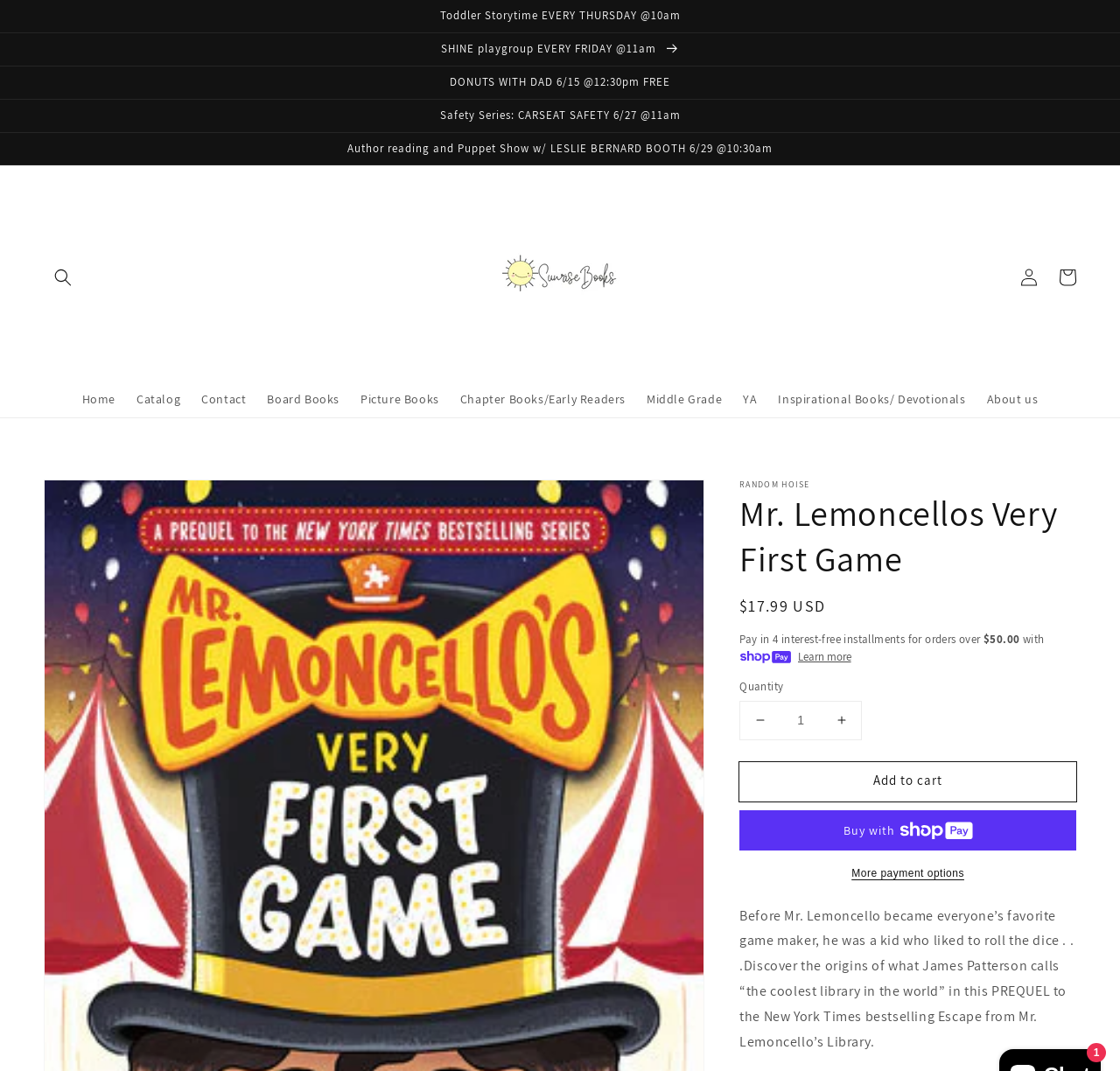Please give a short response to the question using one word or a phrase:
What is the author of the book series?

Mr. Lemoncello